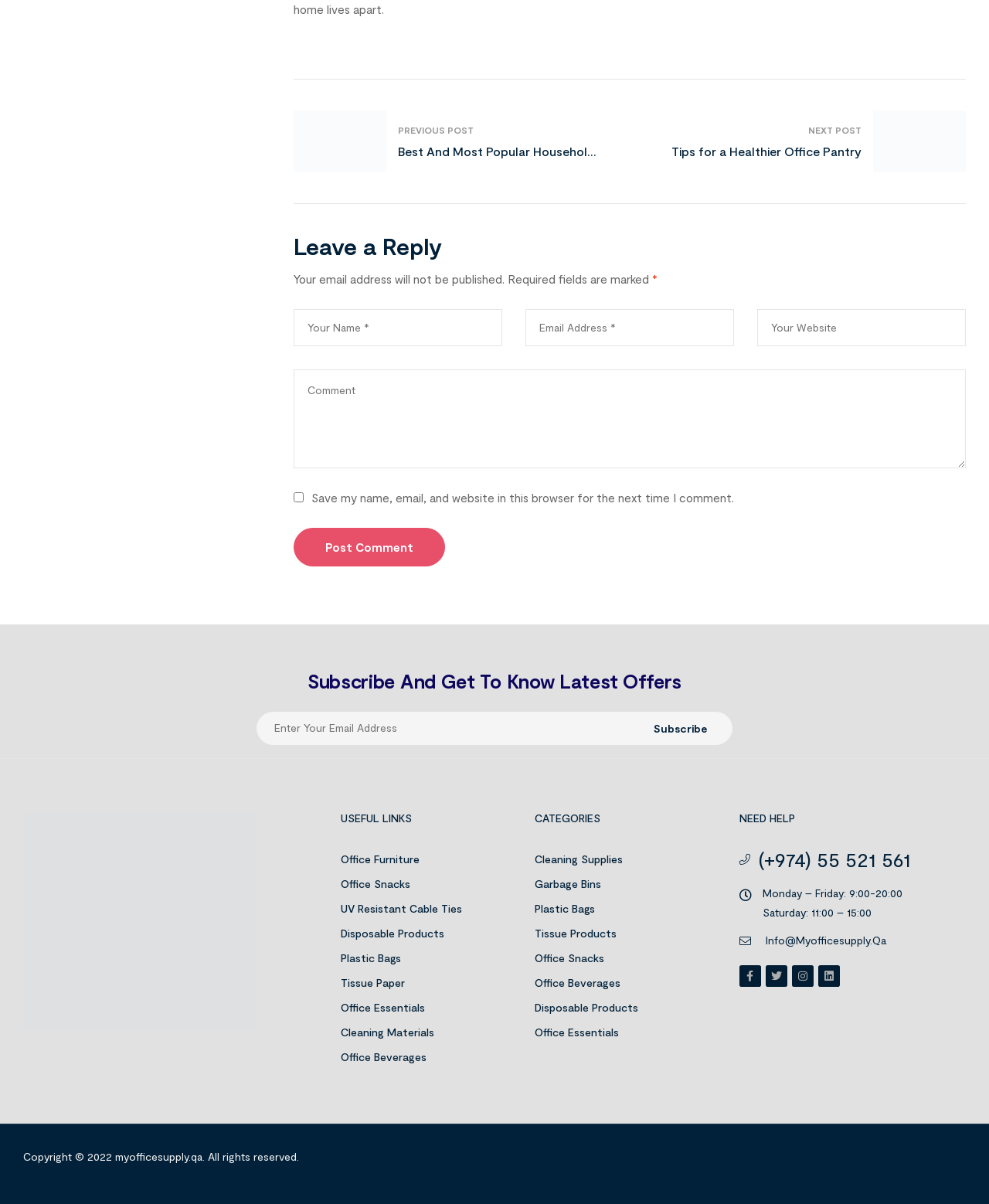Locate the bounding box of the UI element described in the following text: "name="submit" value="Post Comment"".

[0.297, 0.438, 0.45, 0.47]